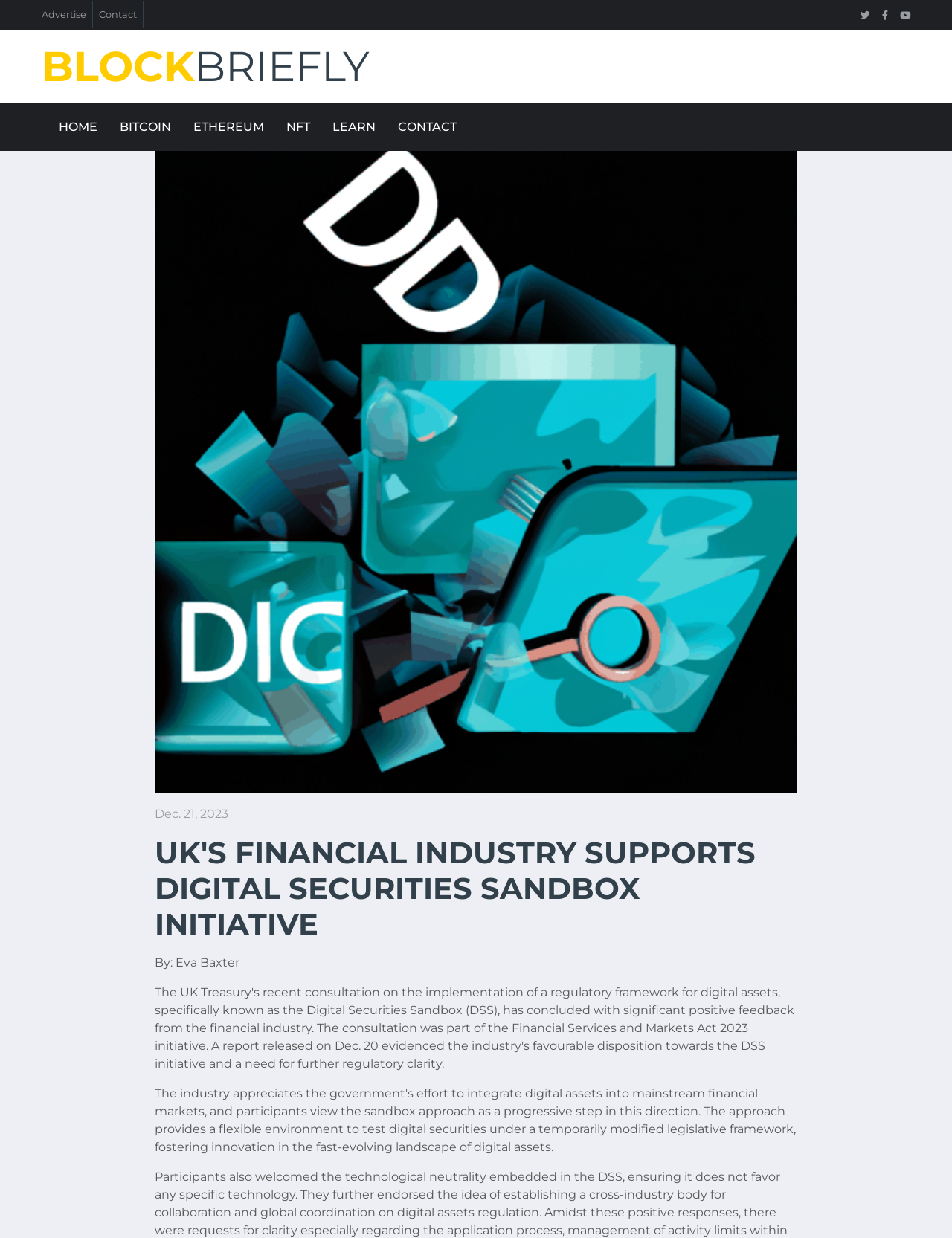What is the topic of the article?
Refer to the image and give a detailed answer to the question.

I found the topic of the article by looking at the image and heading elements which both contain the text 'UK's Financial Industry Supports Digital Securities Sandbox Initiative'.